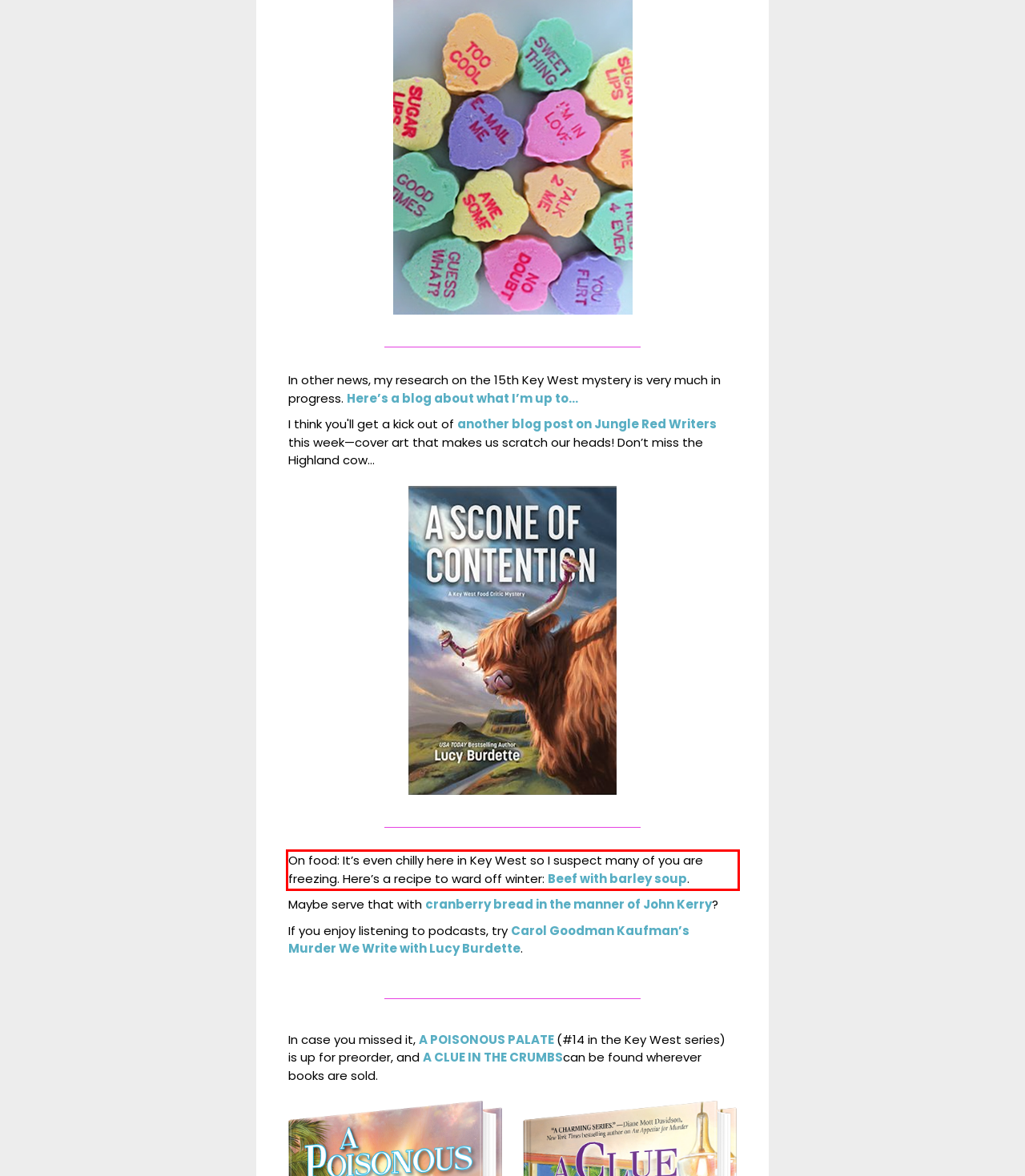Analyze the red bounding box in the provided webpage screenshot and generate the text content contained within.

On food: It’s even chilly here in Key West so I suspect many of you are freezing. Here’s a recipe to ward off winter: Beef with barley soup.